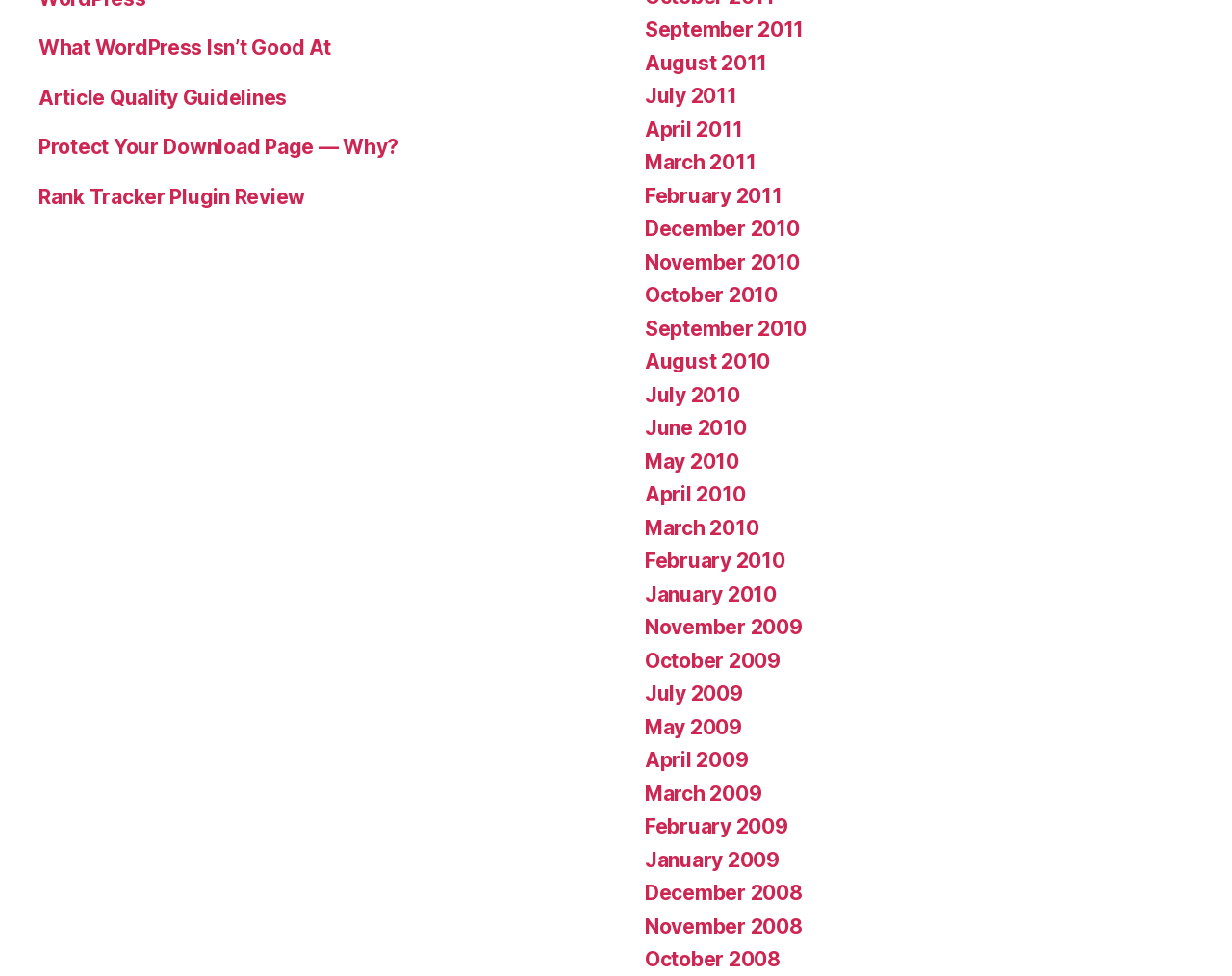How many links are there in the left section of the webpage?
Could you answer the question with a detailed and thorough explanation?

I analyzed the bounding box coordinates of the links and found that there are 4 links in the left section of the webpage, which are 'What WordPress Isn’t Good At', 'Article Quality Guidelines', 'Protect Your Download Page — Why?', and 'Rank Tracker Plugin Review'.